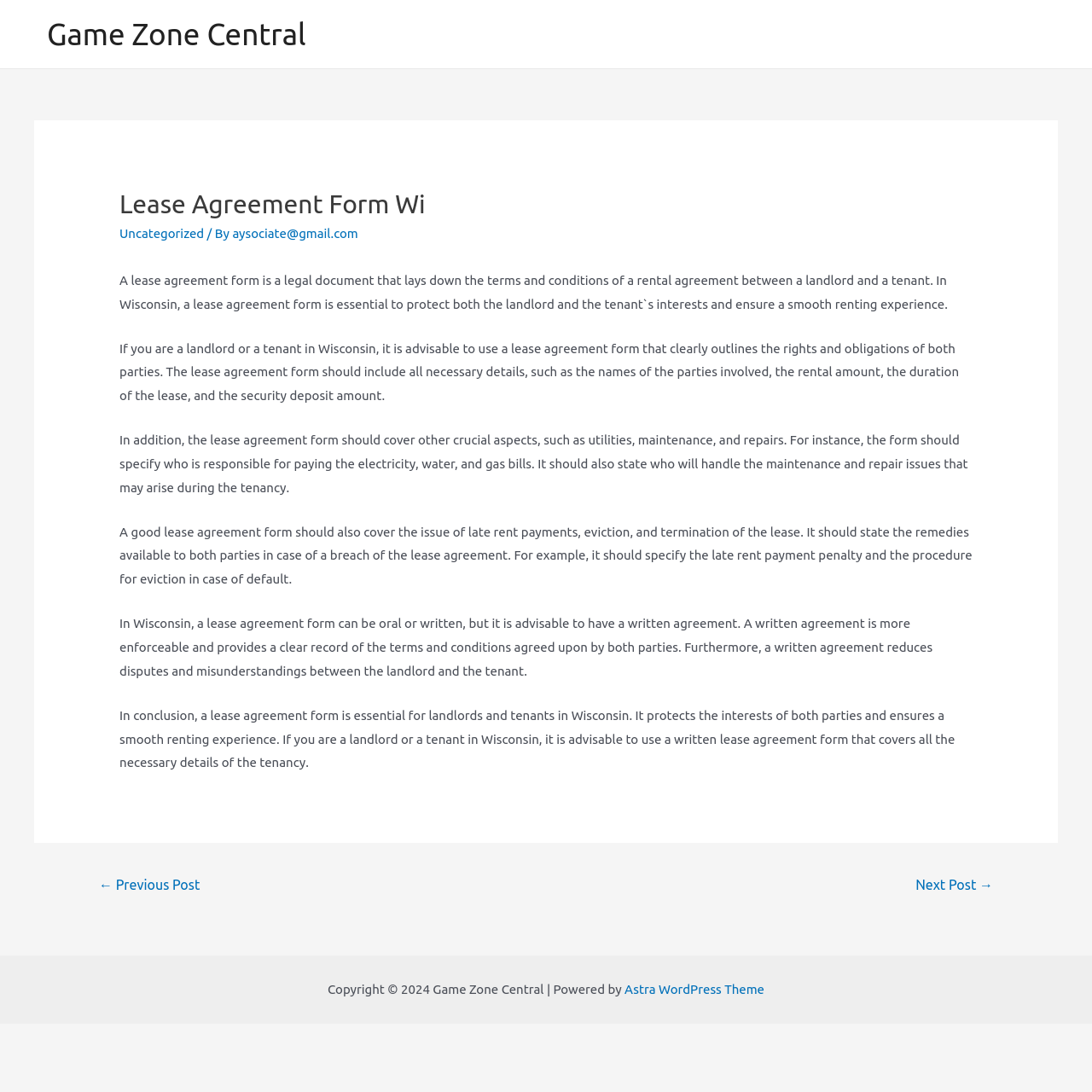What is the purpose of a lease agreement form?
Carefully analyze the image and provide a thorough answer to the question.

The webpage explains that the purpose of a lease agreement form is to protect the interests of both the landlord and the tenant, ensuring a smooth renting experience and reducing disputes and misunderstandings.